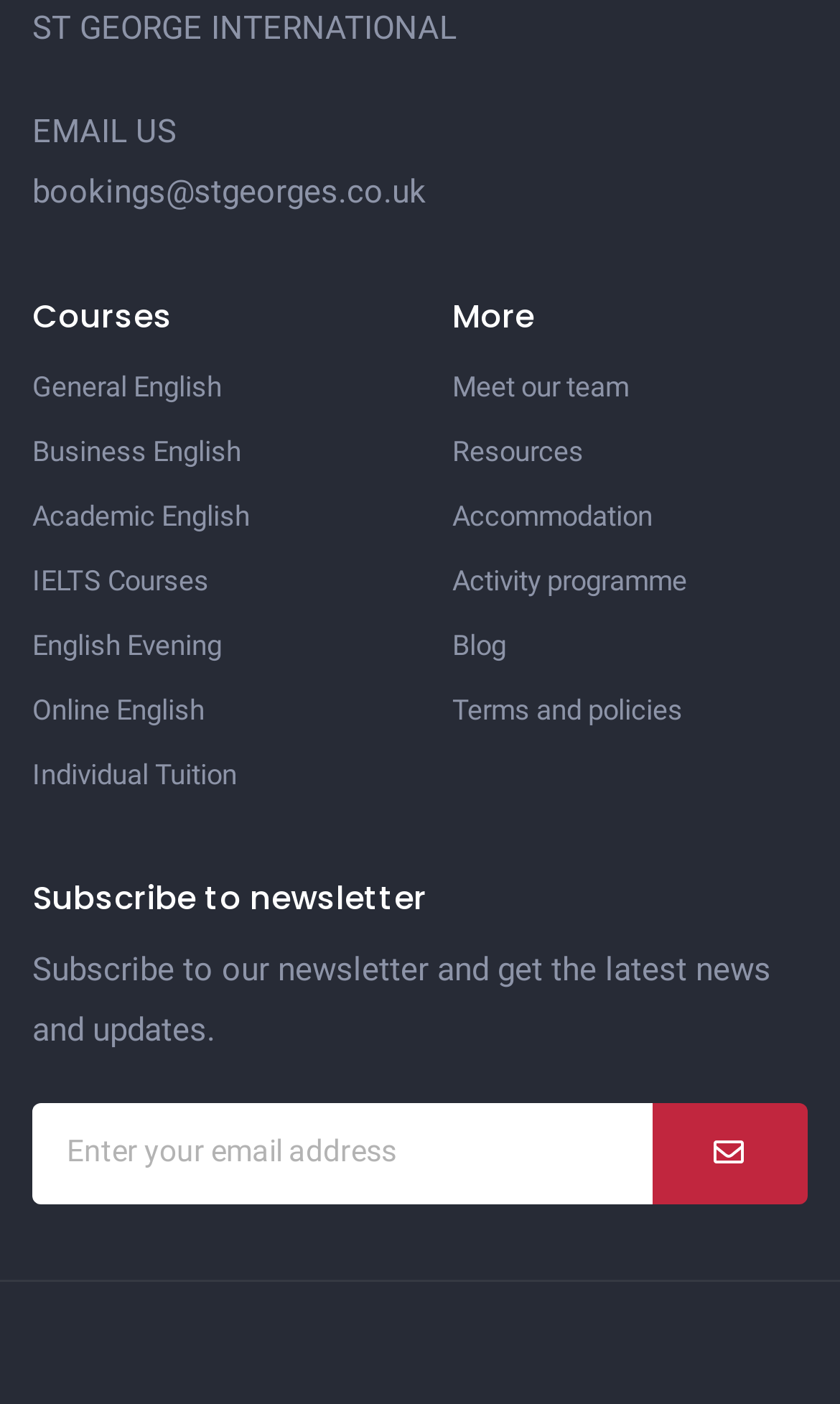Look at the image and write a detailed answer to the question: 
What is the email address to contact for bookings?

The email address to contact for bookings is provided on the webpage, where it says 'EMAIL US' and lists the email address as 'bookings@stgeorges.co.uk'.